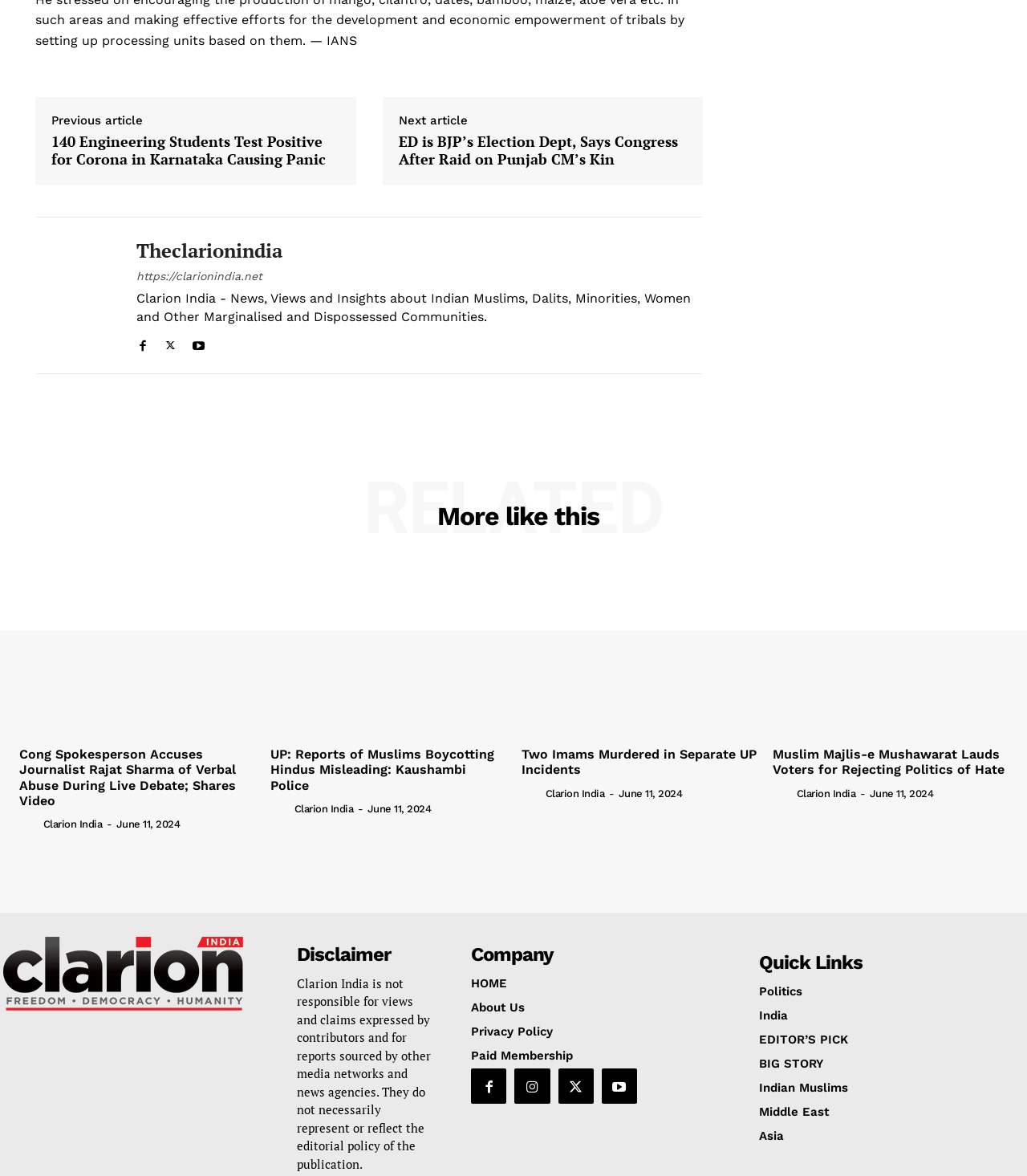Pinpoint the bounding box coordinates of the area that must be clicked to complete this instruction: "Check the latest news in the 'Politics' section".

[0.739, 0.837, 0.981, 0.849]